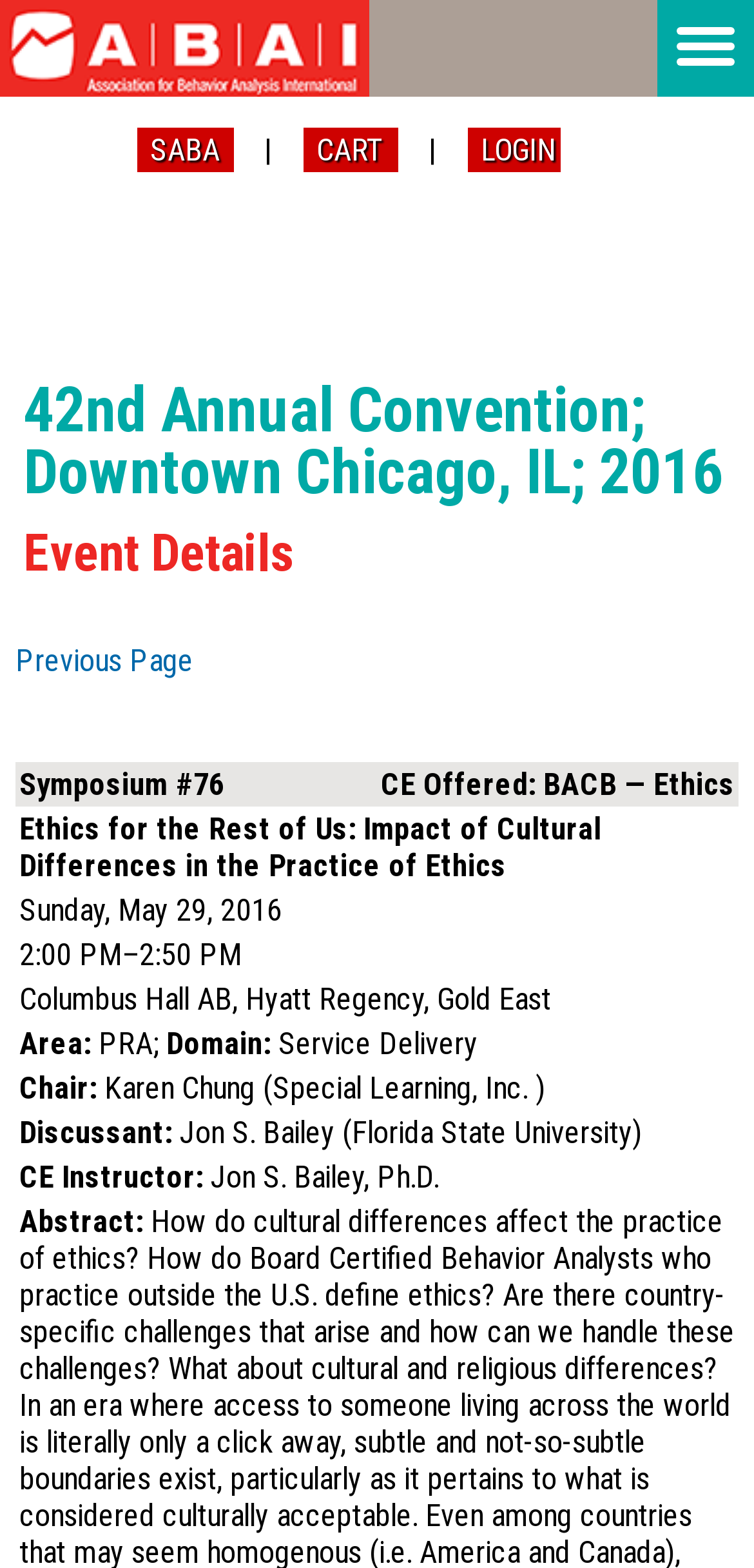Use a single word or phrase to answer the question:
What is the location of the convention?

Downtown Chicago, IL